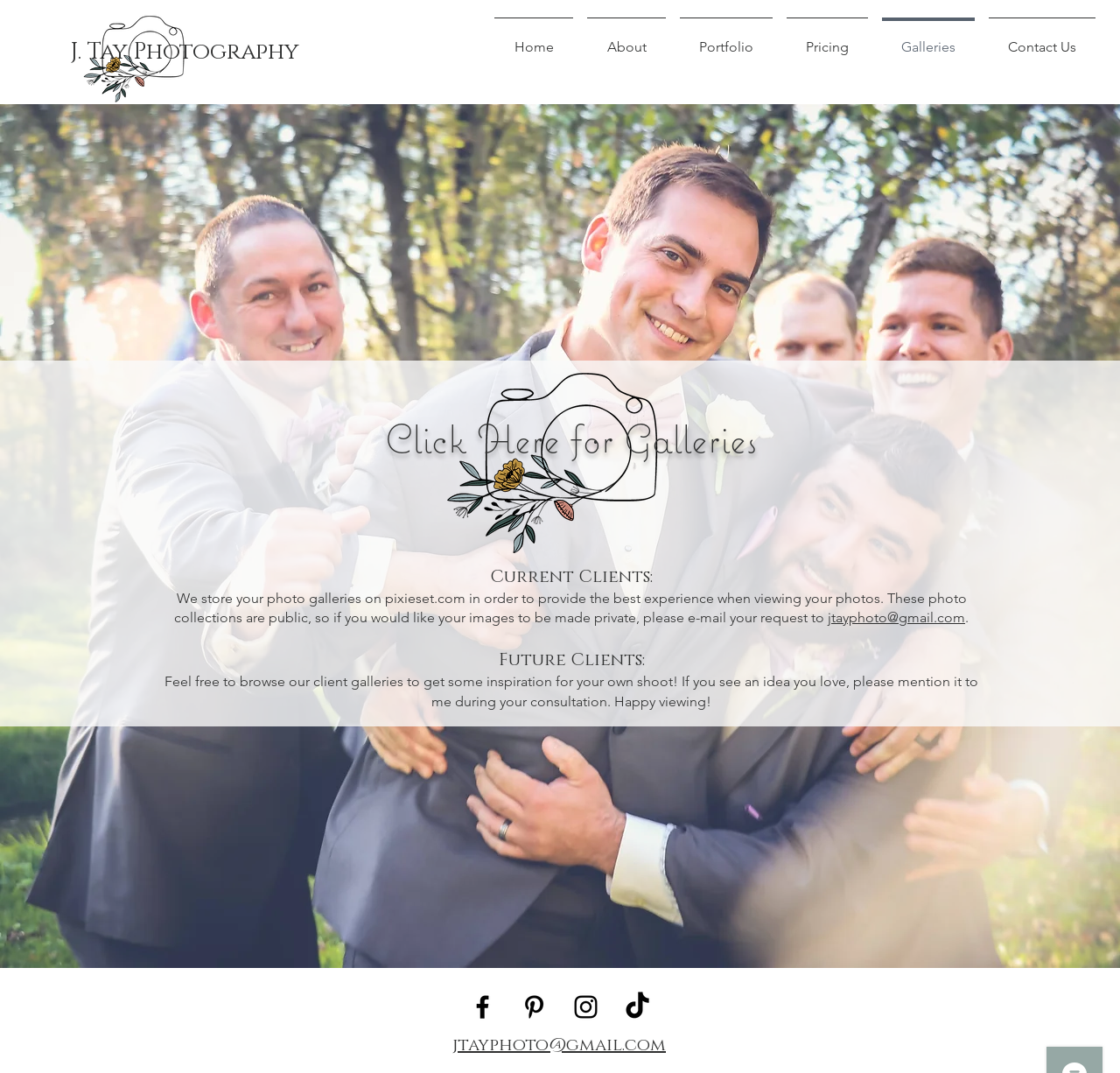Give a concise answer using only one word or phrase for this question:
What is the photographer's name?

J. Tay